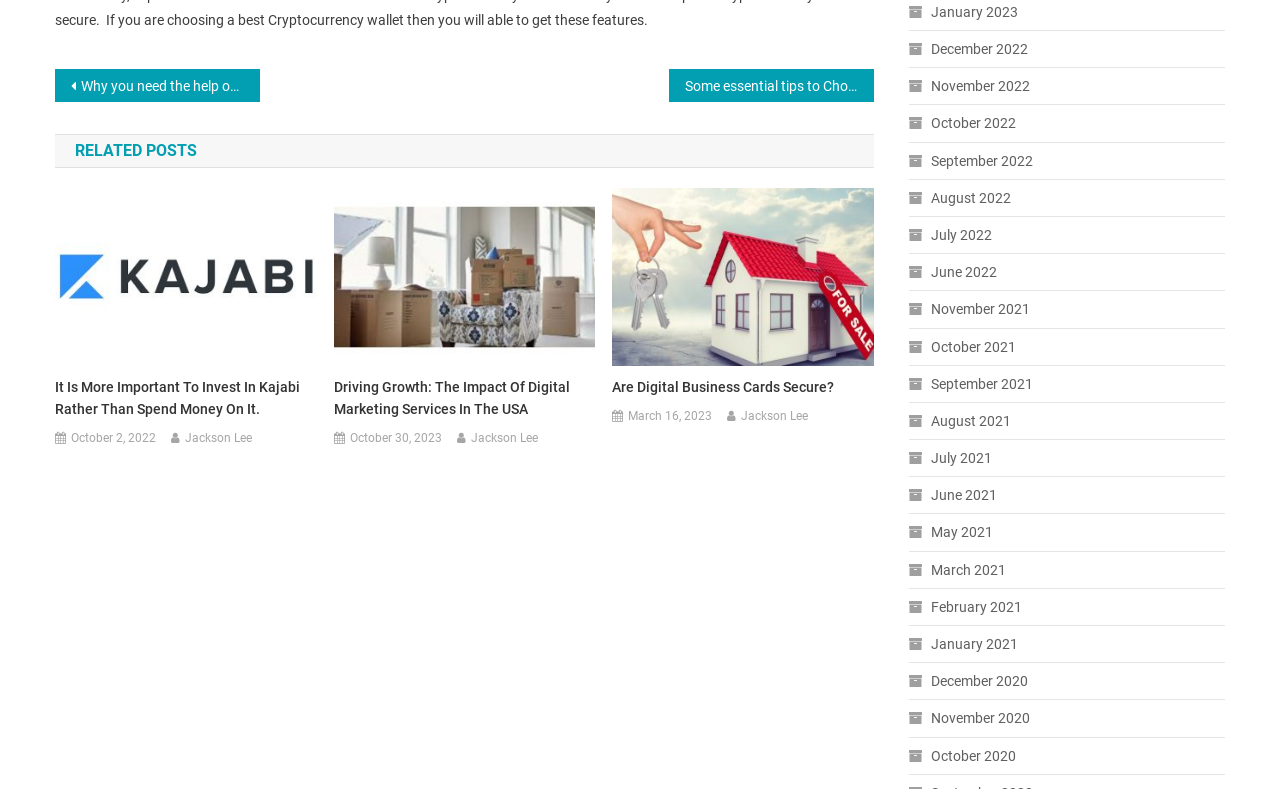Please identify the bounding box coordinates of the clickable area that will fulfill the following instruction: "View 'RELATED POSTS'". The coordinates should be in the format of four float numbers between 0 and 1, i.e., [left, top, right, bottom].

[0.043, 0.169, 0.683, 0.213]